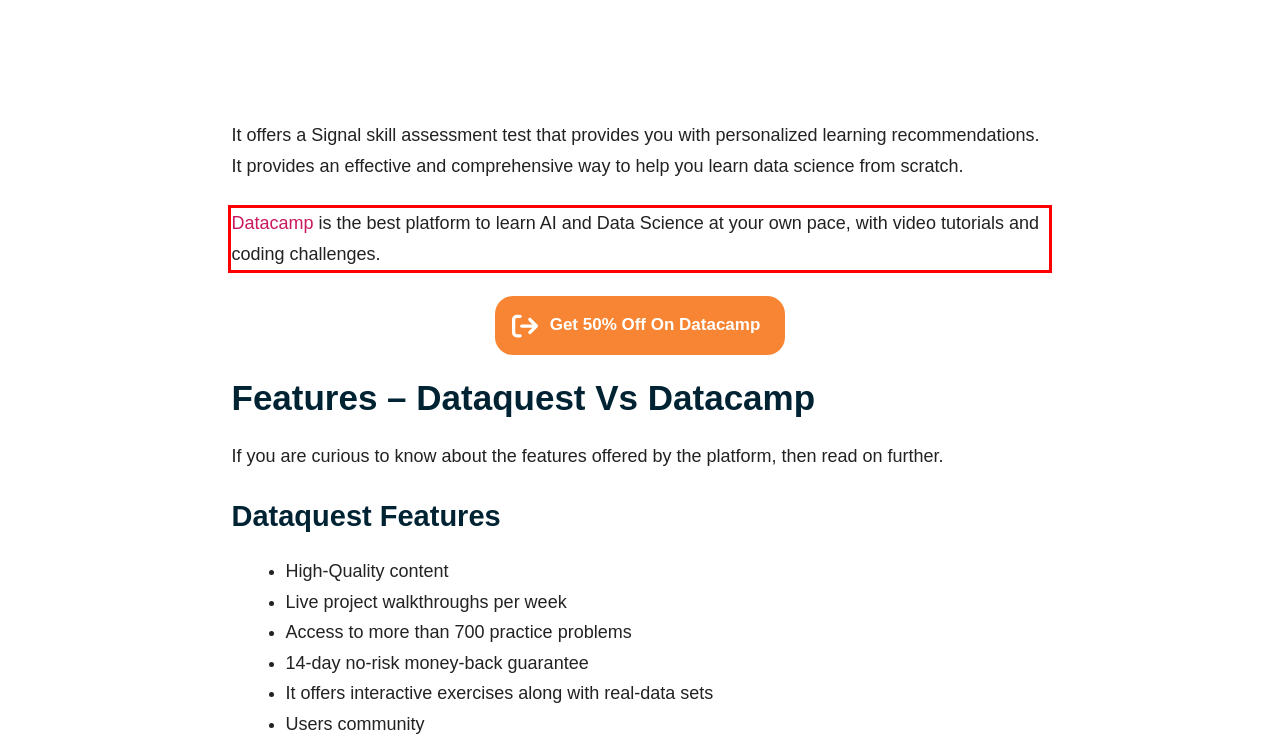From the screenshot of the webpage, locate the red bounding box and extract the text contained within that area.

Datacamp is the best platform to learn AI and Data Science at your own pace, with video tutorials and coding challenges.